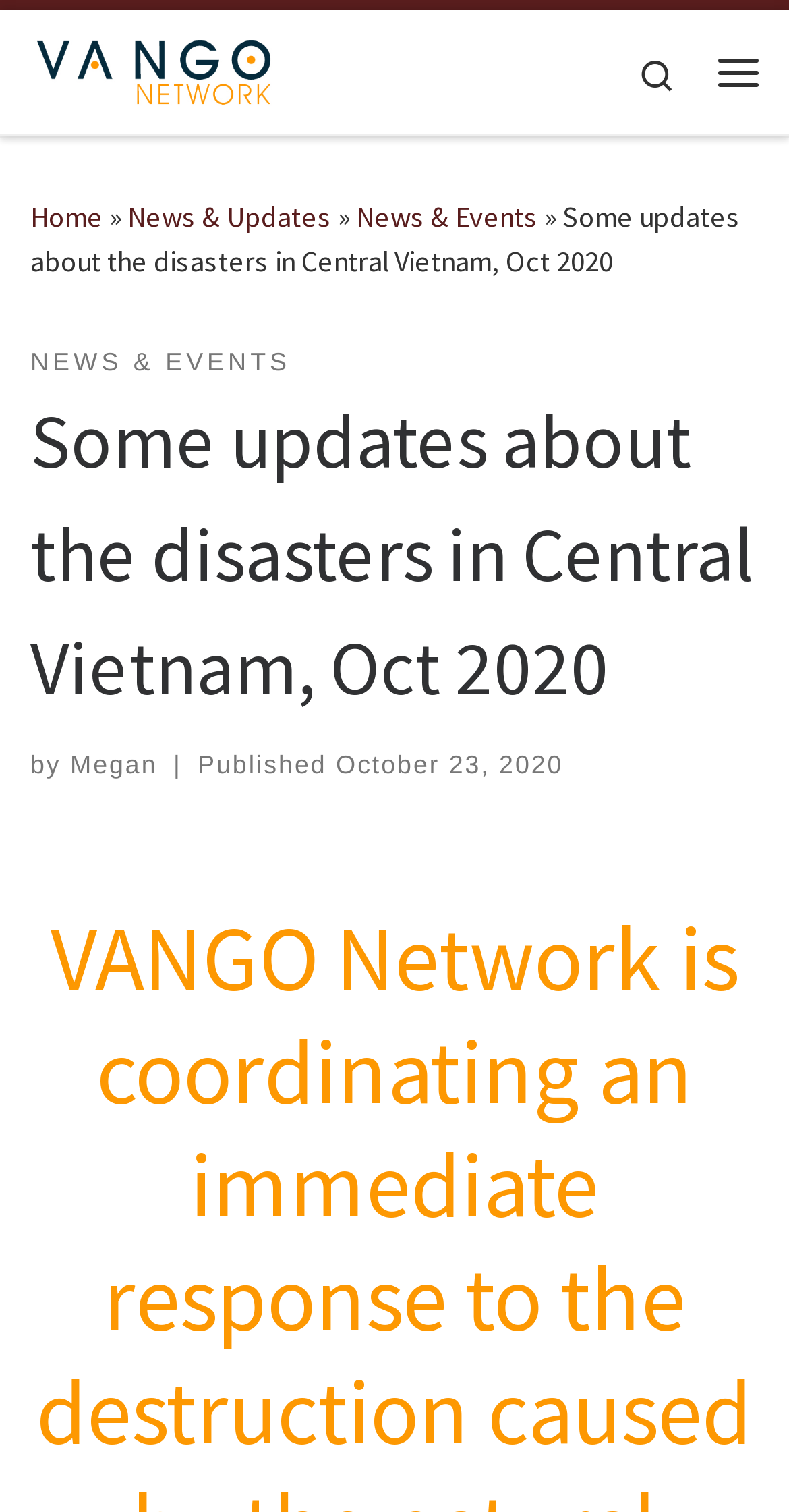Who wrote the latest article?
Using the image as a reference, answer with just one word or a short phrase.

Megan